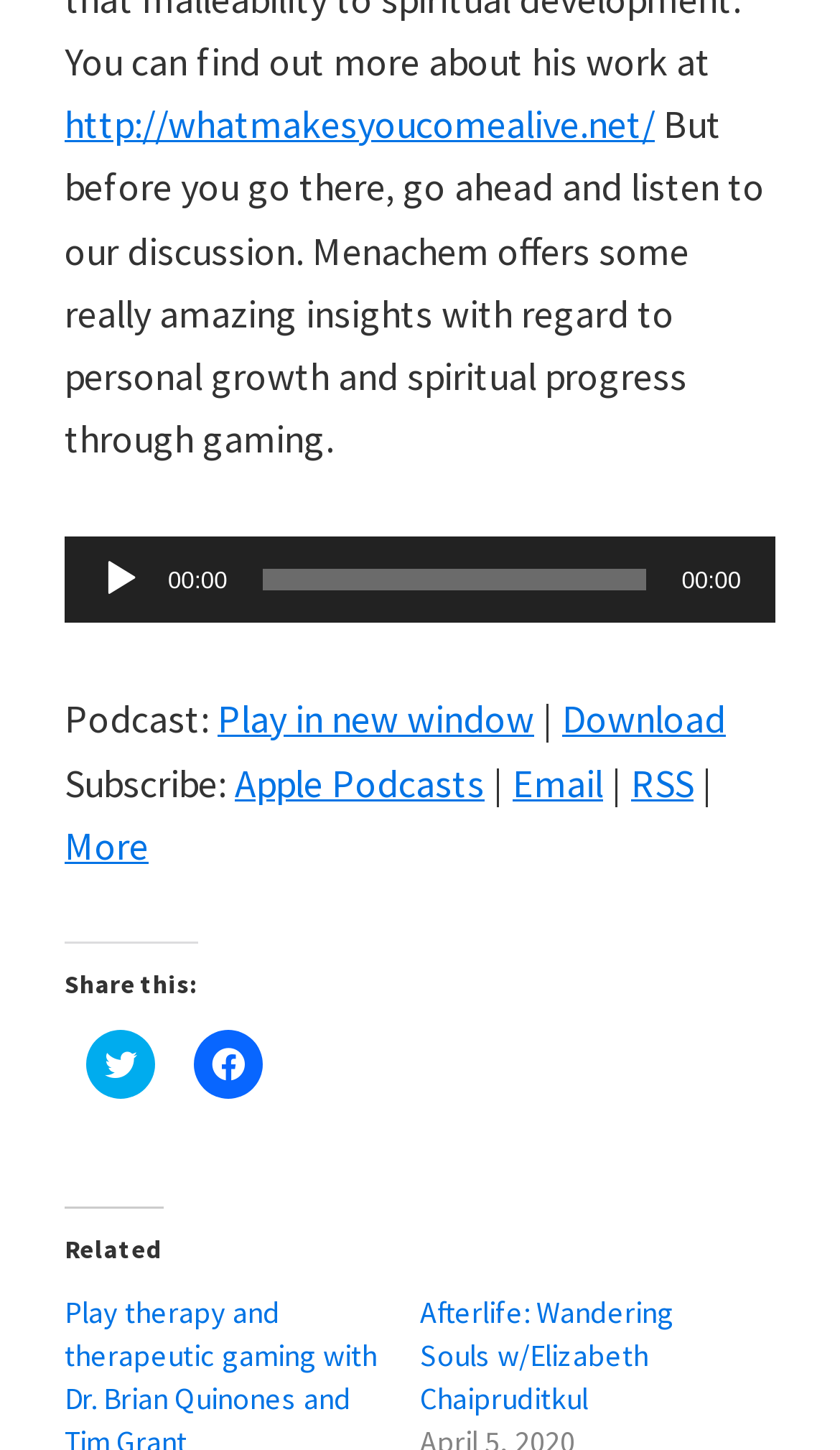Pinpoint the bounding box coordinates for the area that should be clicked to perform the following instruction: "Read the blog".

None